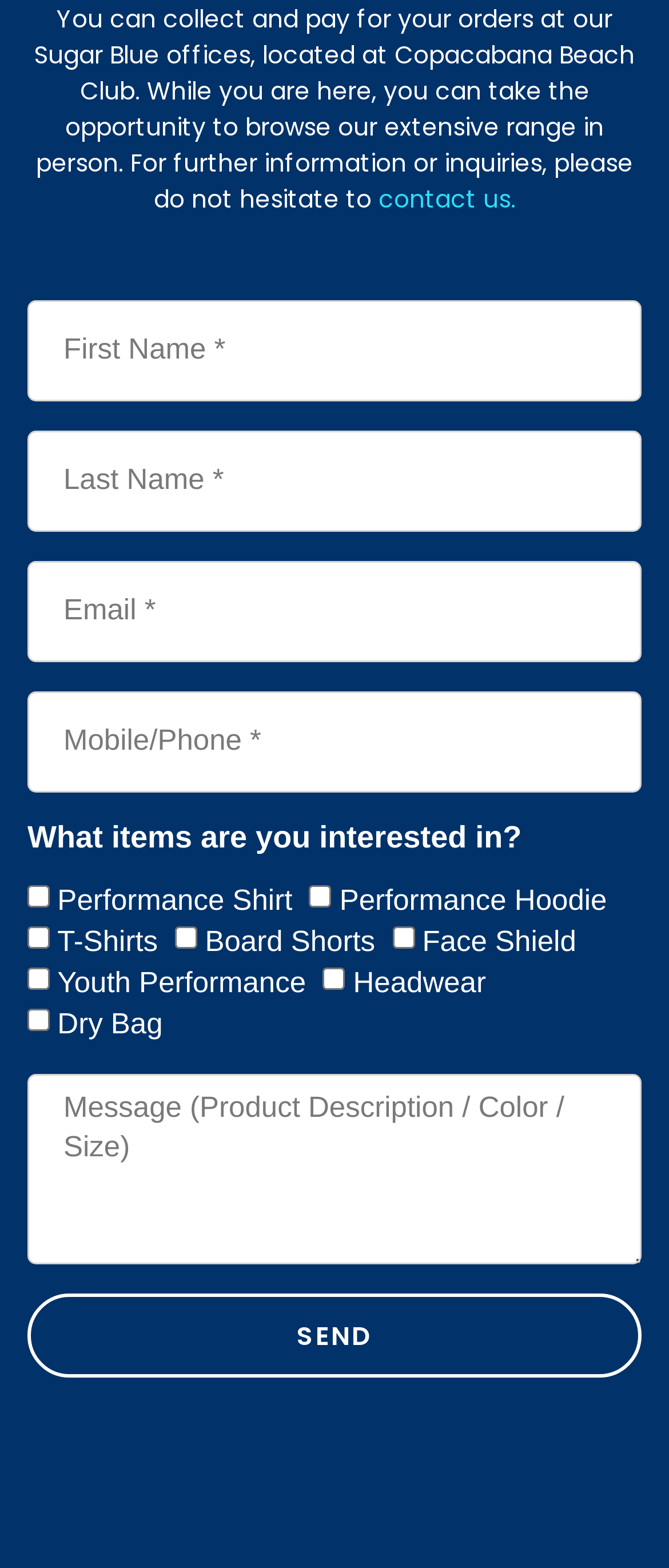Answer with a single word or phrase: 
How many checkboxes are available?

9